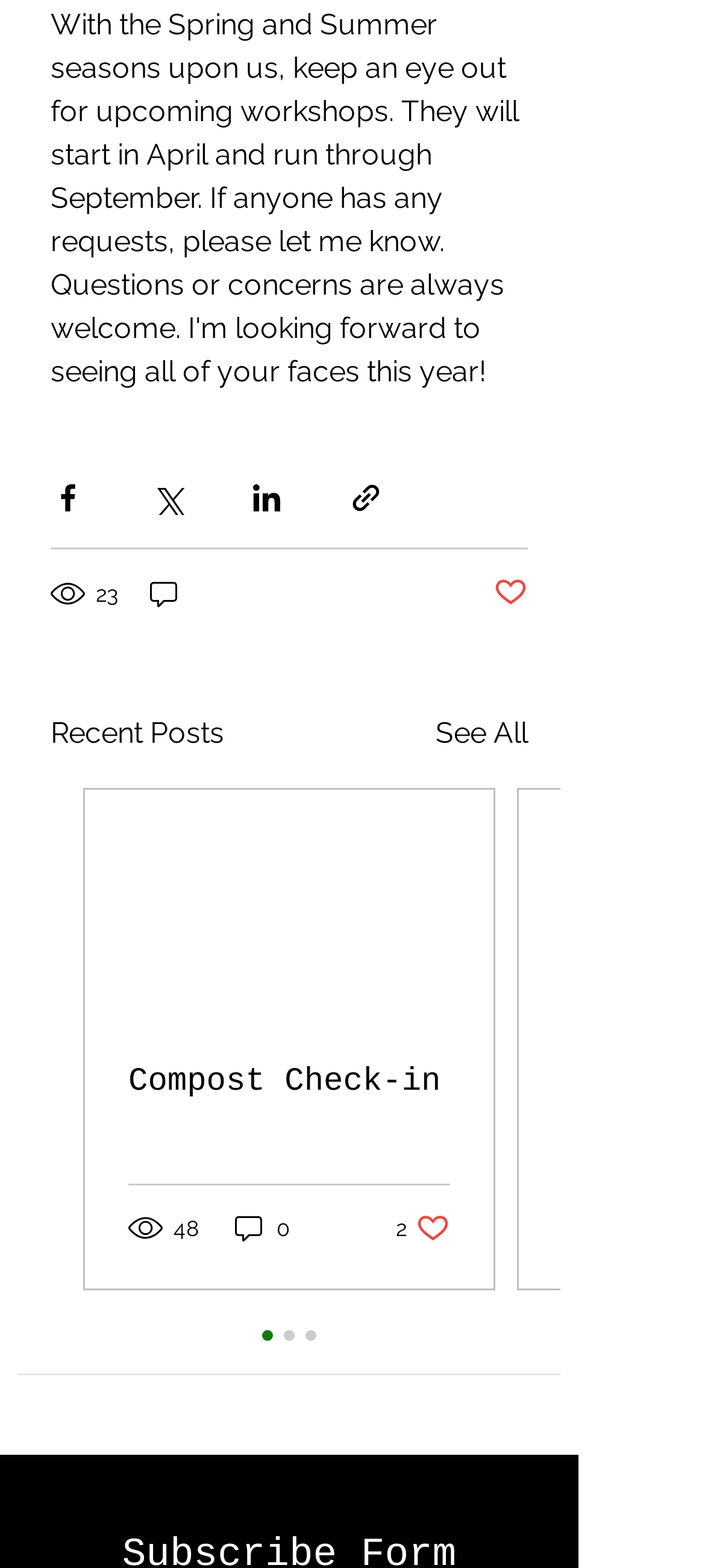Please provide a comprehensive answer to the question below using the information from the image: How many likes does the second post have?

The second post has 2 likes, which is indicated by the text '2 likes. Post not marked as liked' below the post.